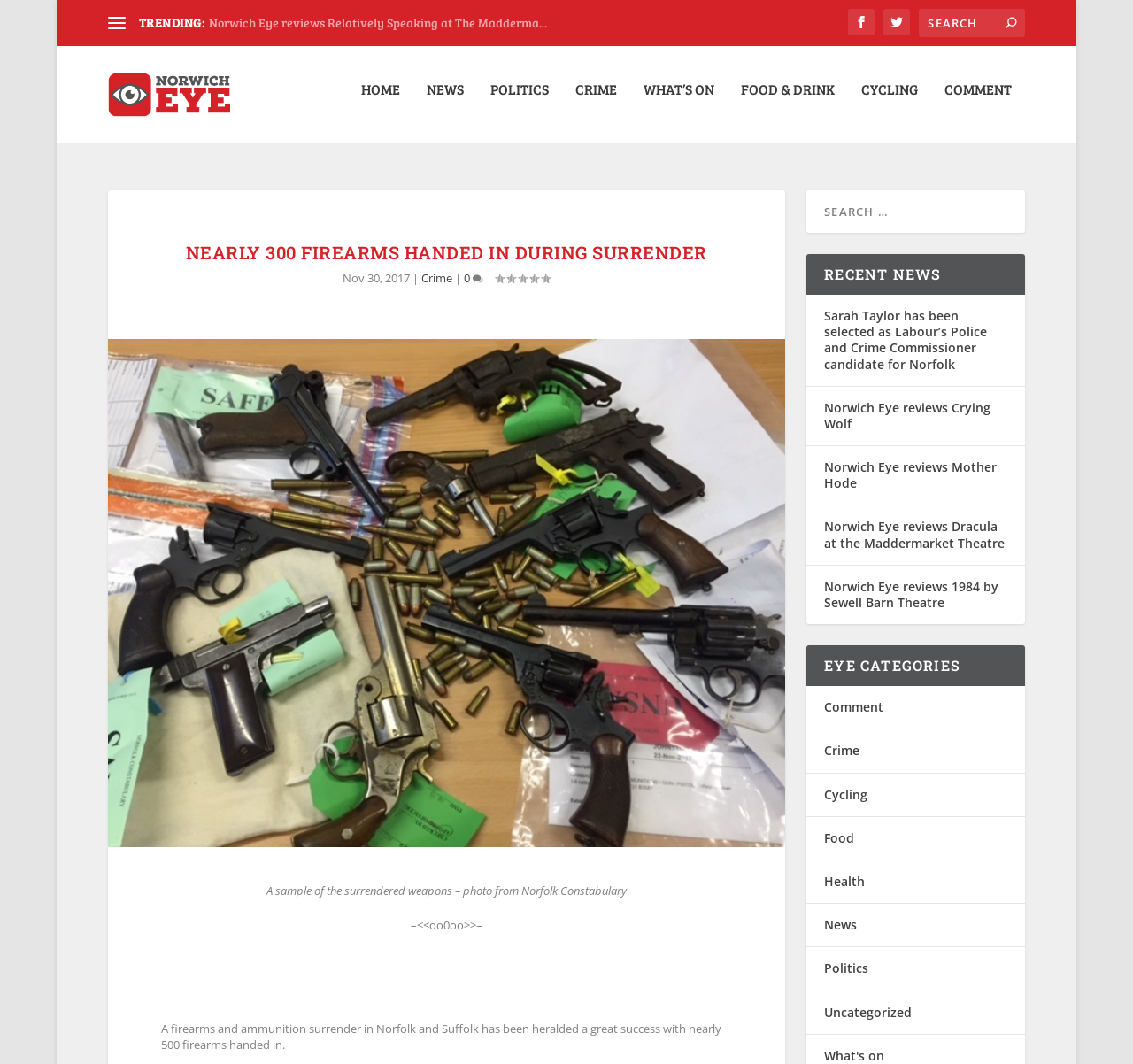Based on the image, provide a detailed and complete answer to the question: 
What is the category of the news article?

I determined the category of the news article by looking at the text '| Crime' which is located below the heading 'NEARLY 300 FIREARMS HANDED IN DURING SURRENDER'.